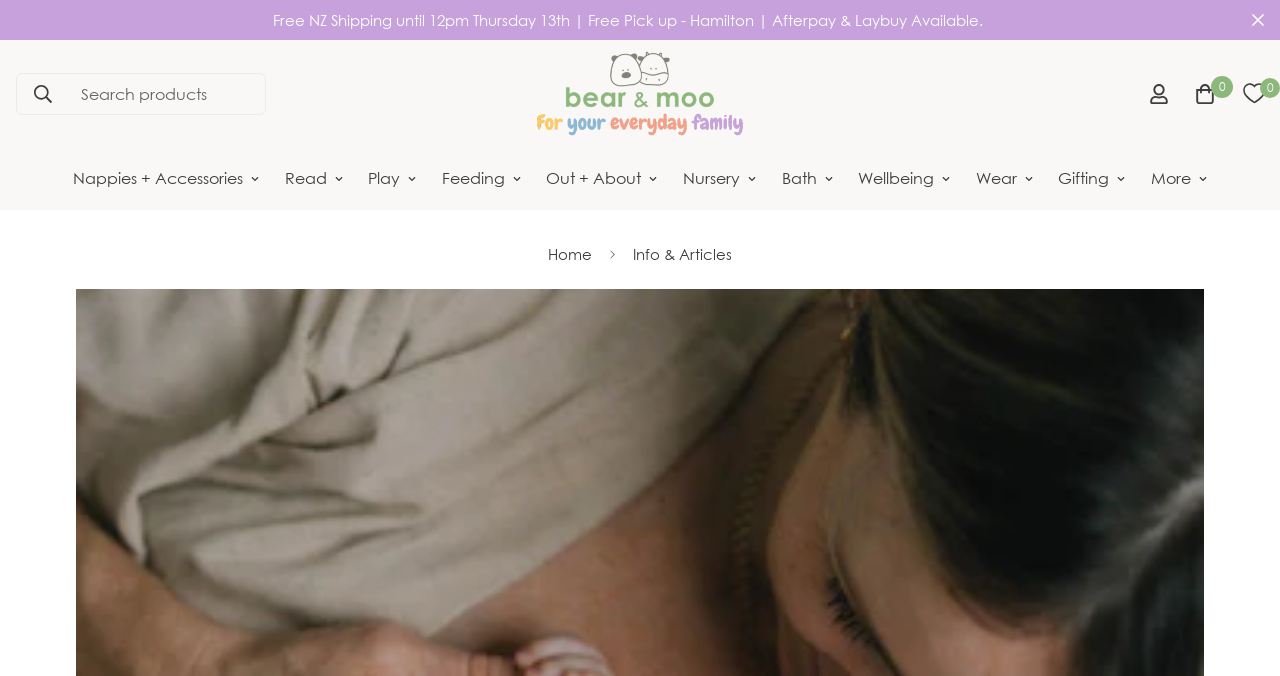By analyzing the image, answer the following question with a detailed response: What categories of products are available?

The webpage has a navigation section that lists various categories of products, including Nappies + Accessories, Read, Play, Feeding, Out + About, Nursery, Bath, Wellbeing, Wear, and Gifting. This indicates that the website offers a wide range of products across multiple categories.